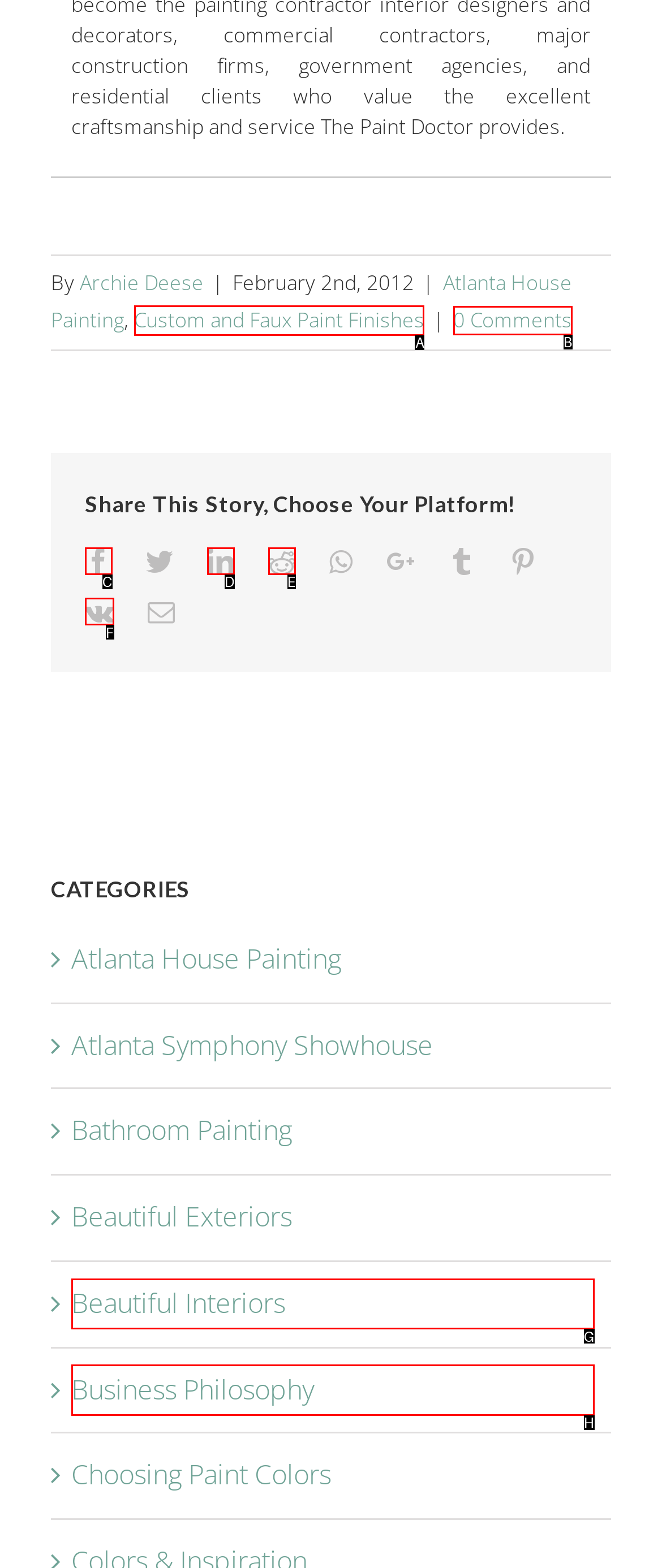Choose the HTML element to click for this instruction: View Custom and Faux Paint Finishes Answer with the letter of the correct choice from the given options.

A